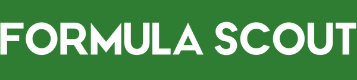Respond to the following question using a concise word or phrase: 
What type of racing is the logo associated with?

formula racing